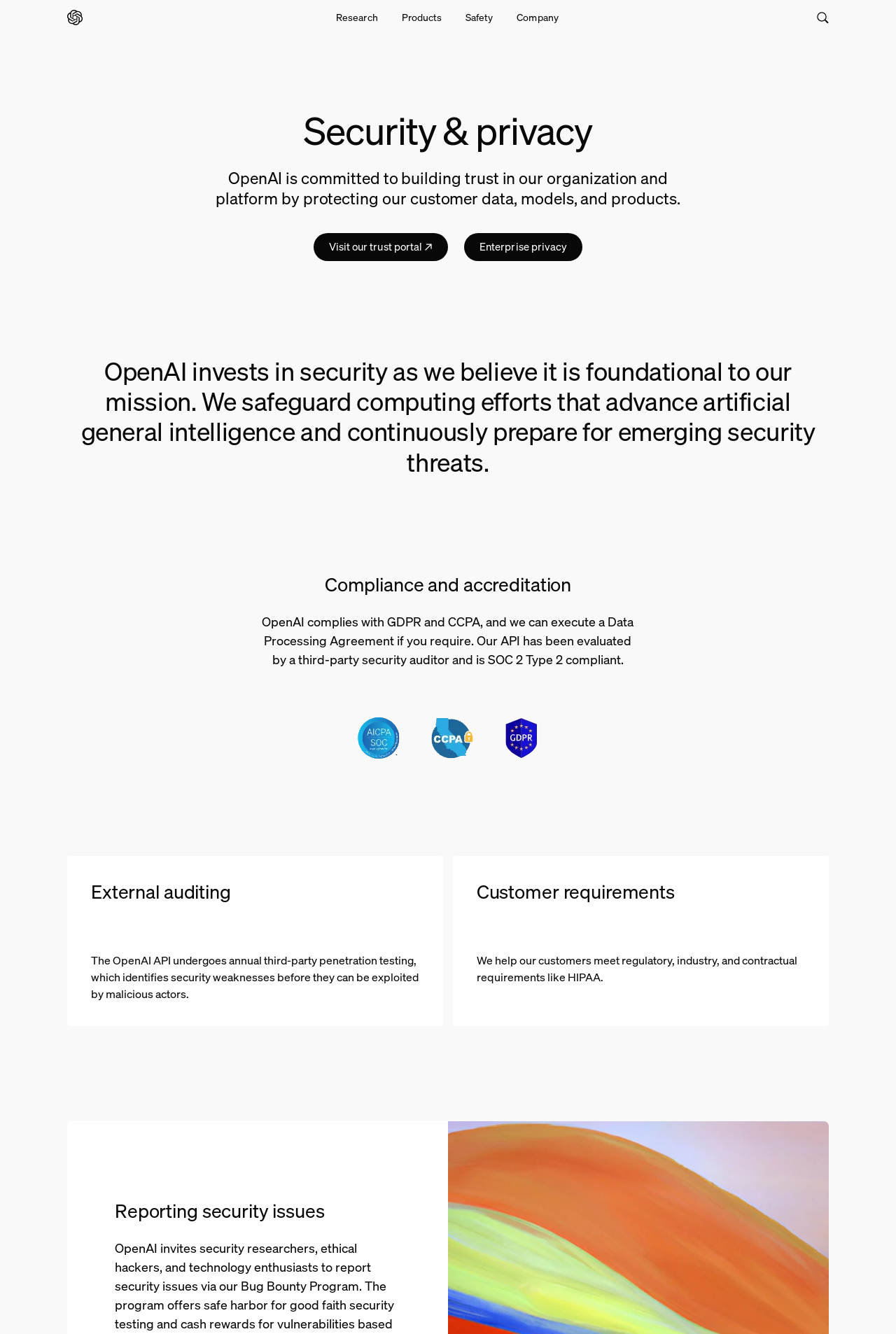What is the principal heading displayed on the webpage?

Security & privacy